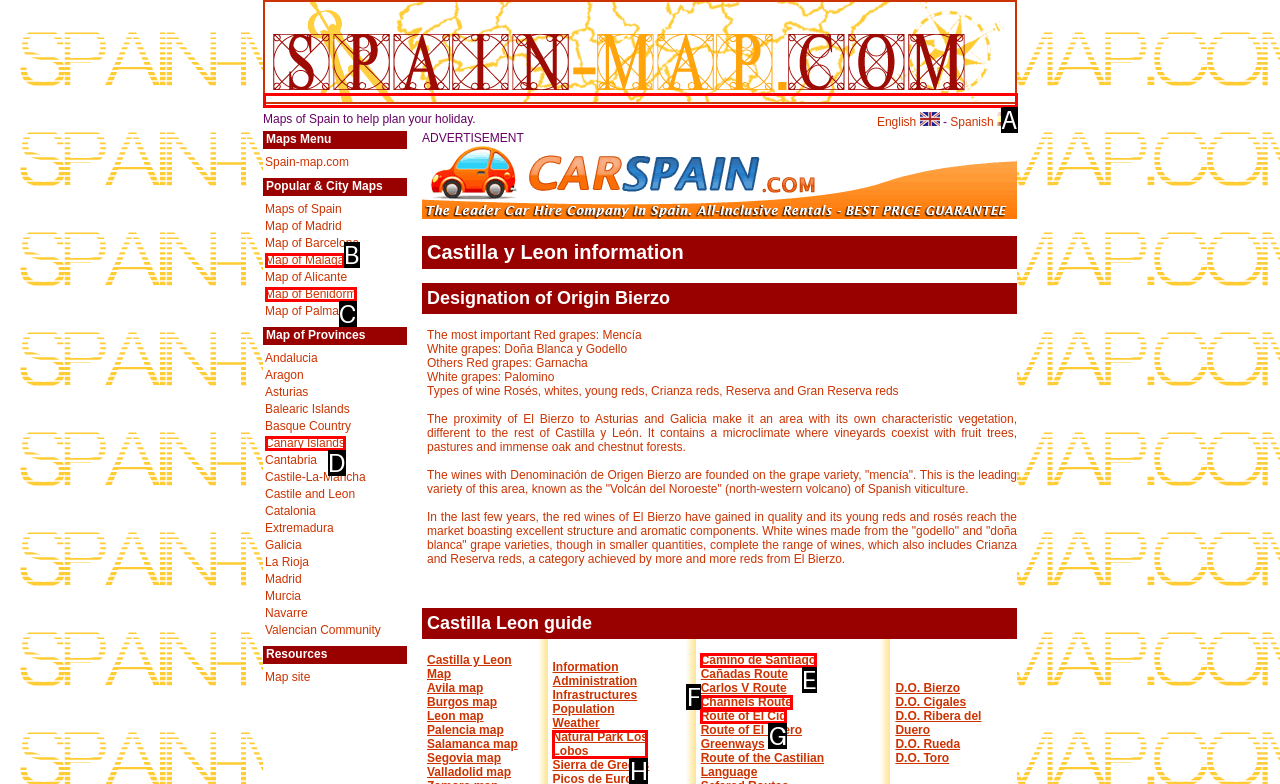Using the provided description: Map of Benidorm, select the HTML element that corresponds to it. Indicate your choice with the option's letter.

C